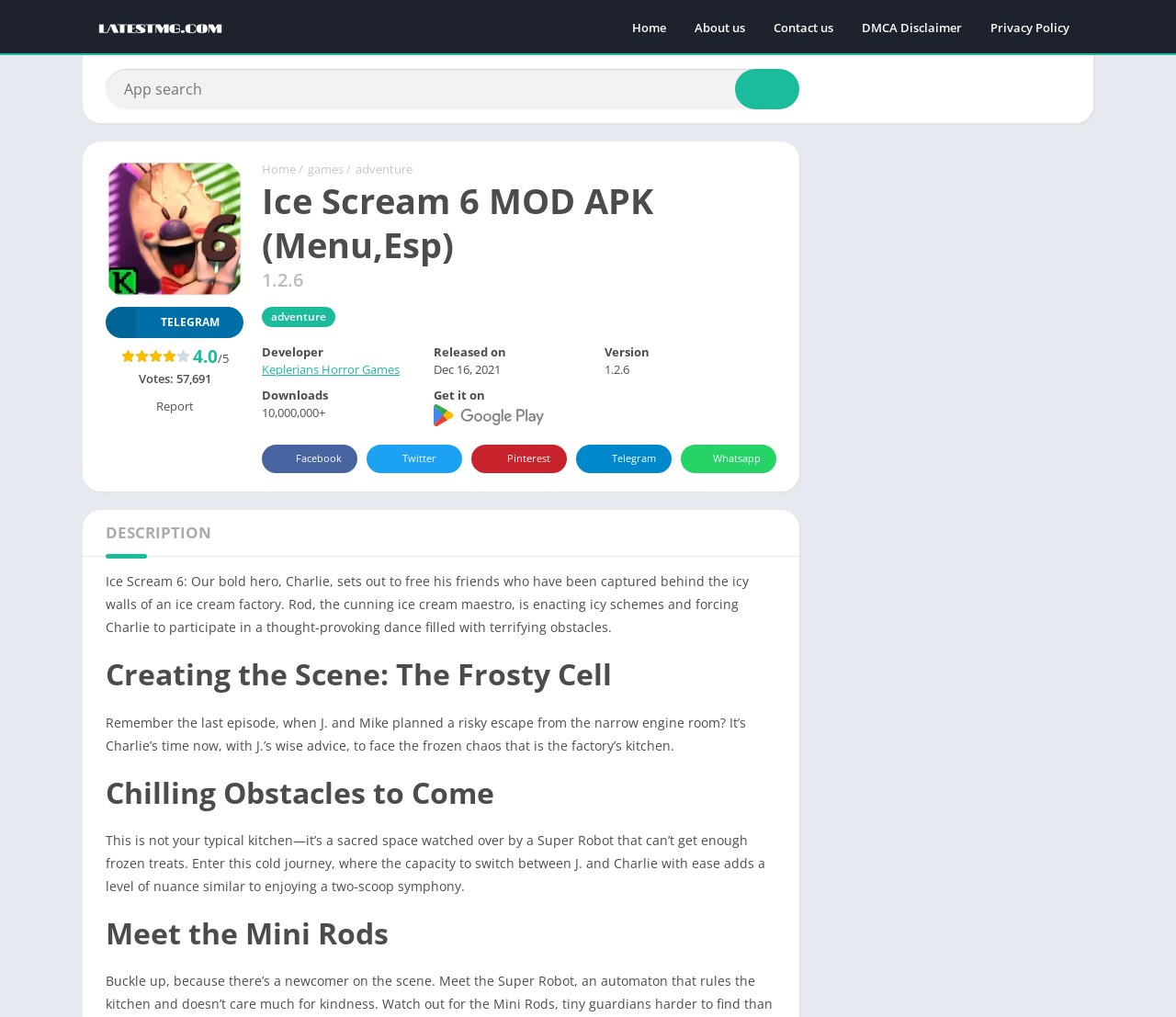Kindly determine the bounding box coordinates for the area that needs to be clicked to execute this instruction: "Learn about secure payments".

None